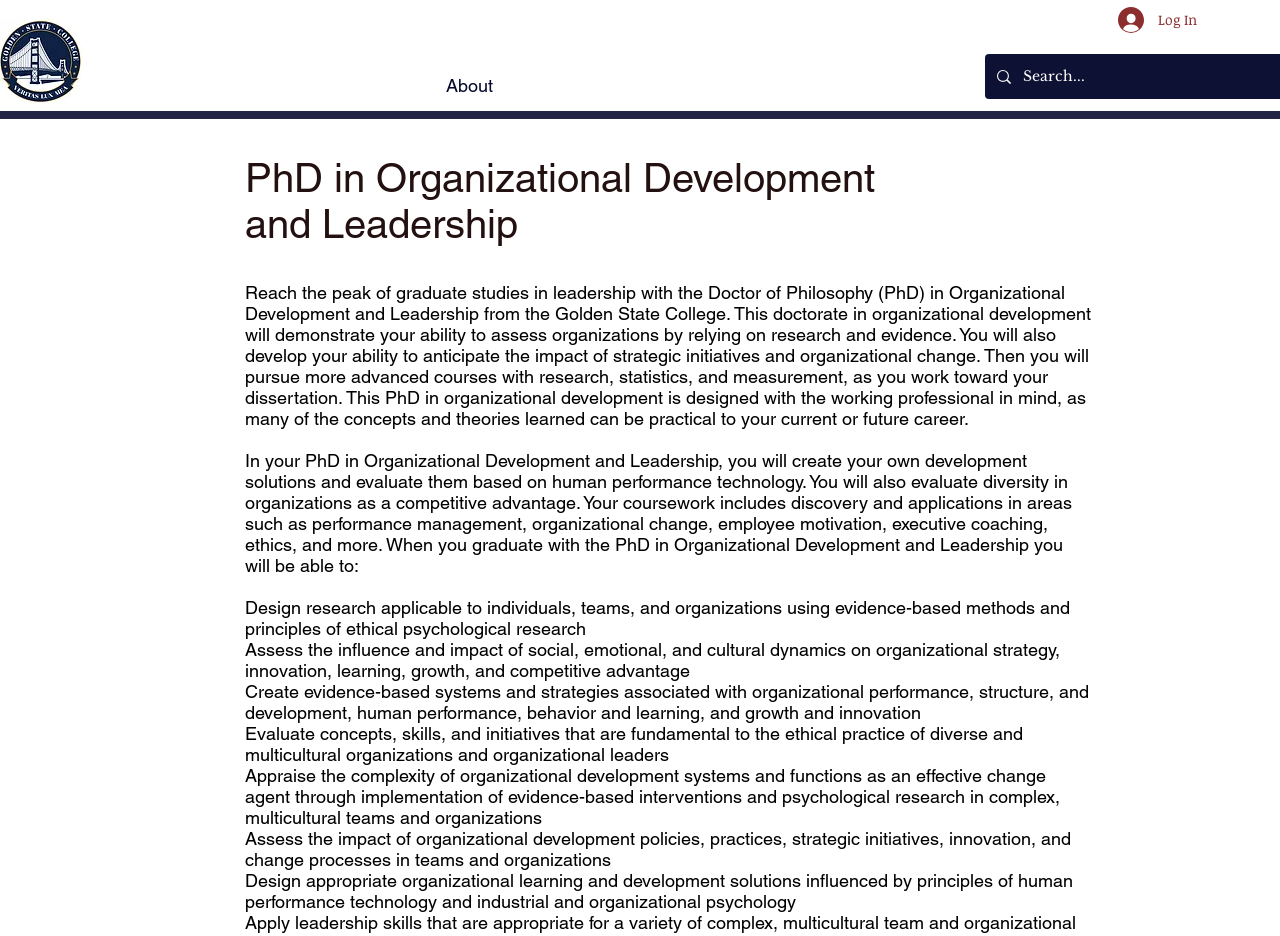Extract the bounding box coordinates for the UI element described as: "About".

[0.066, 0.067, 0.668, 0.097]